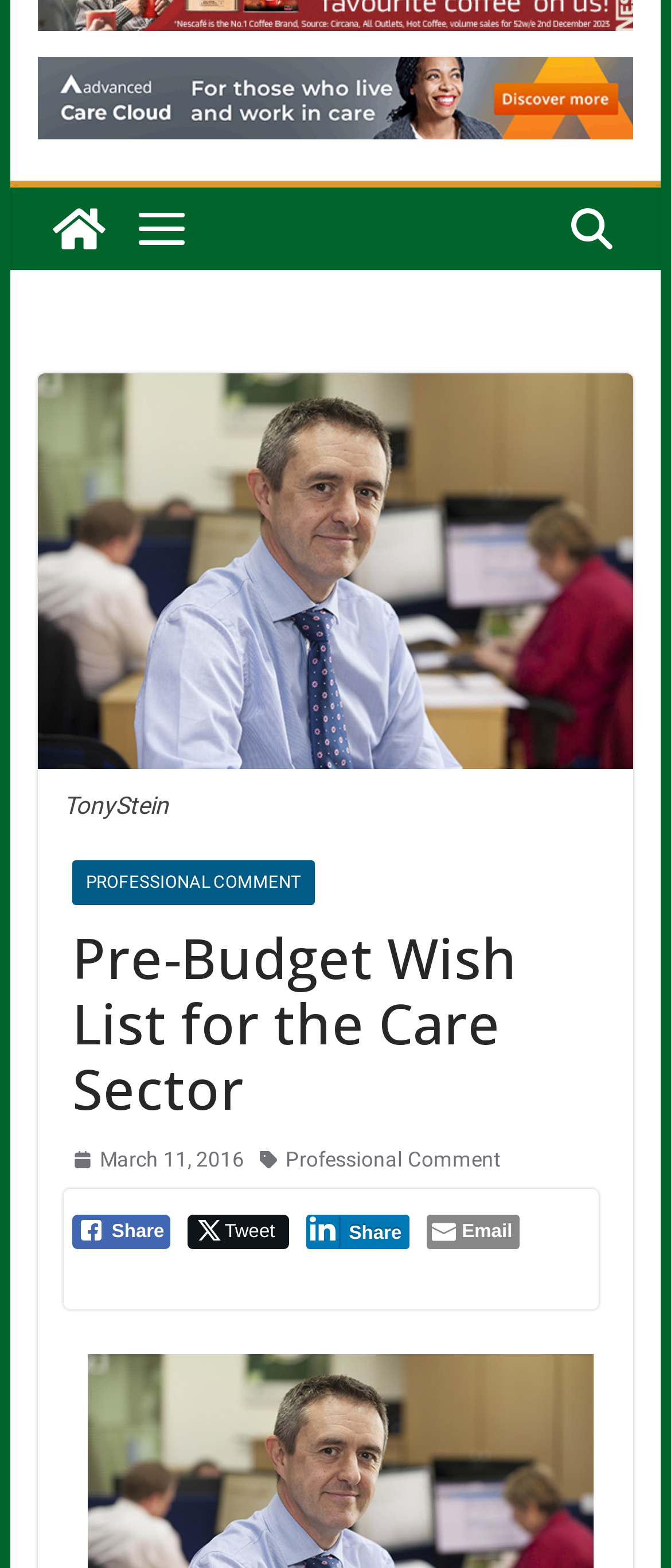Using the webpage screenshot and the element description Share, determine the bounding box coordinates. Specify the coordinates in the format (top-left x, top-left y, bottom-right x, bottom-right y) with values ranging from 0 to 1.

[0.456, 0.775, 0.611, 0.797]